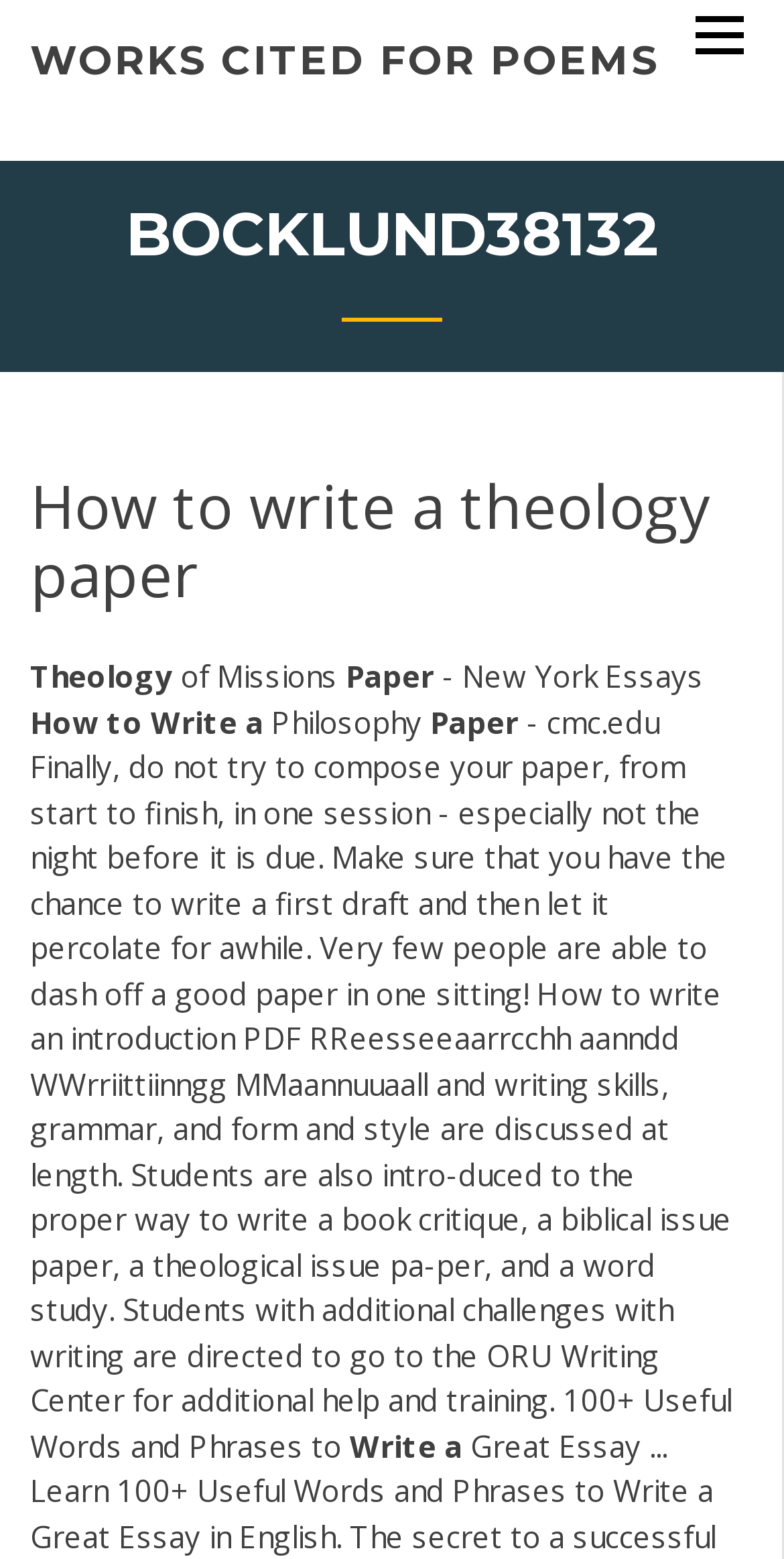Based on the image, please respond to the question with as much detail as possible:
What type of paper is discussed in the webpage?

The type of paper discussed in the webpage can be determined by looking at the static text elements and headings. The heading 'How to write a theology paper' and the static text elements 'Theology', 'of Missions', and 'Paper' suggest that the webpage is discussing a theology paper. Additionally, the webpage also mentions other types of papers, such as a book critique, a biblical issue paper, and a word study.